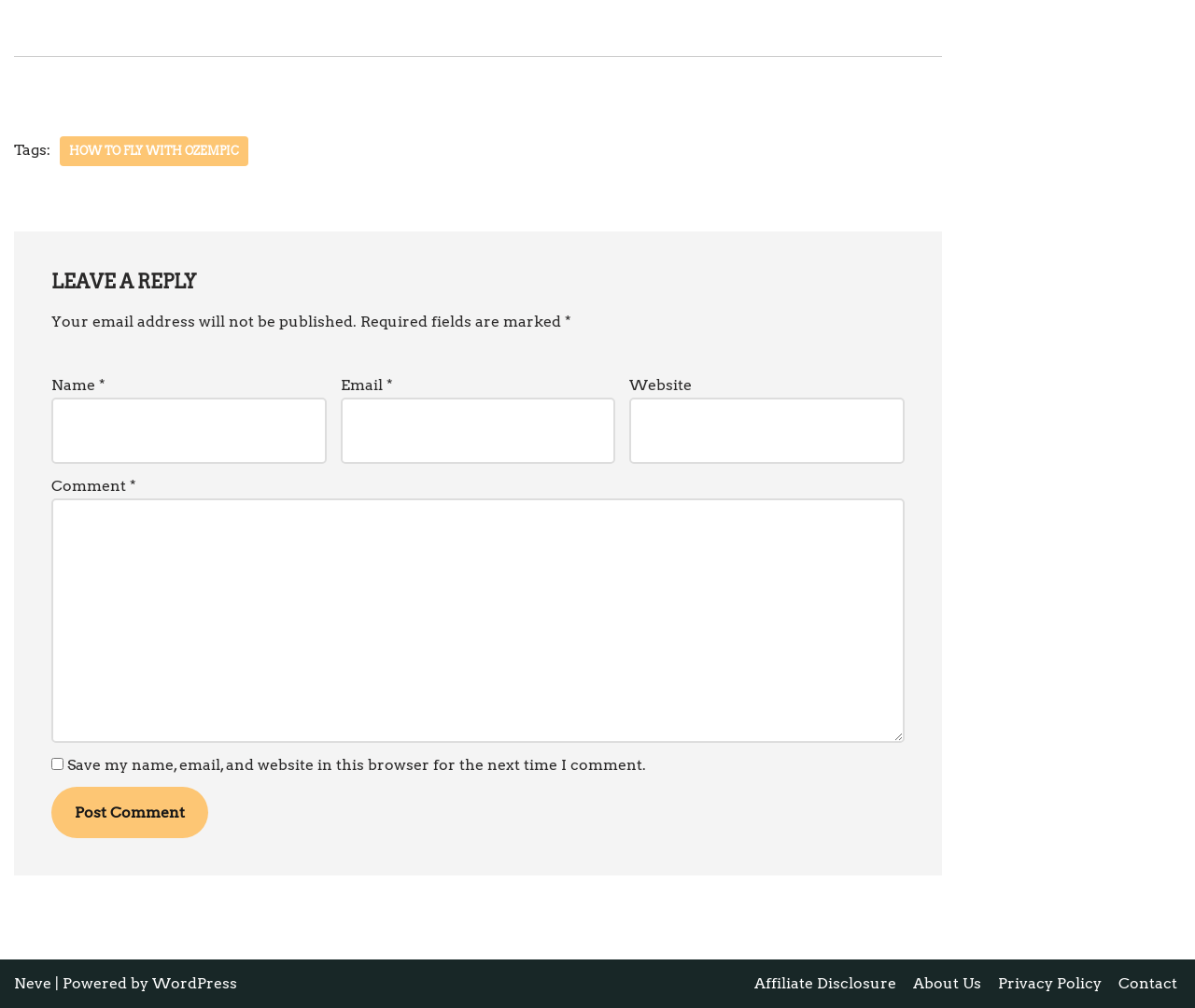Examine the image and give a thorough answer to the following question:
What is the name of the platform powering the website?

At the bottom of the webpage, there is a footer section that mentions 'Powered by WordPress', indicating that the website is built on the WordPress platform.